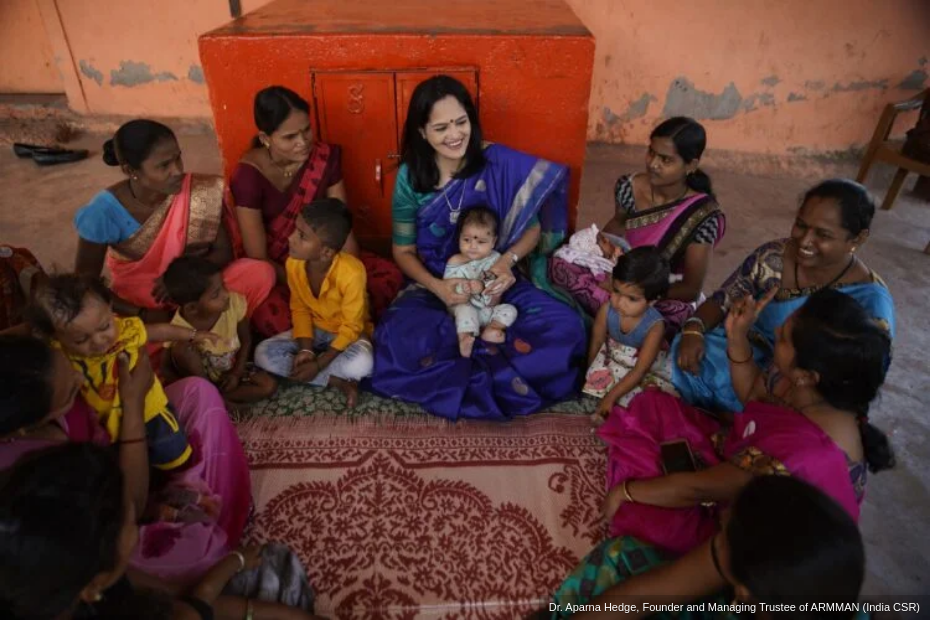Please provide a short answer using a single word or phrase for the question:
What is the dominant color of Dr. Aparna Hedge's attire?

Blue